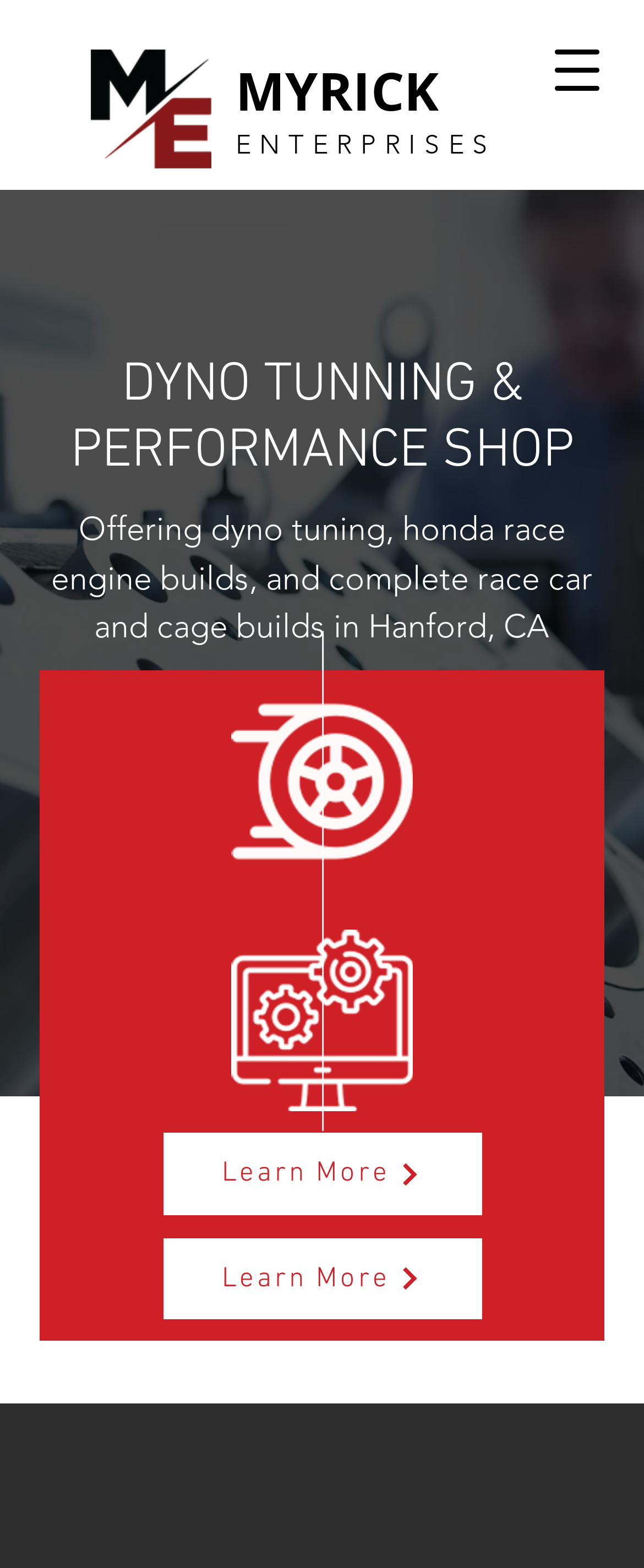What is the company name?
Based on the image, answer the question with as much detail as possible.

The company name can be found by looking at the top of the webpage, where the links 'MYRICK' and 'ENTERPRISES' are located, indicating that the company name is Myrick Enterprises.